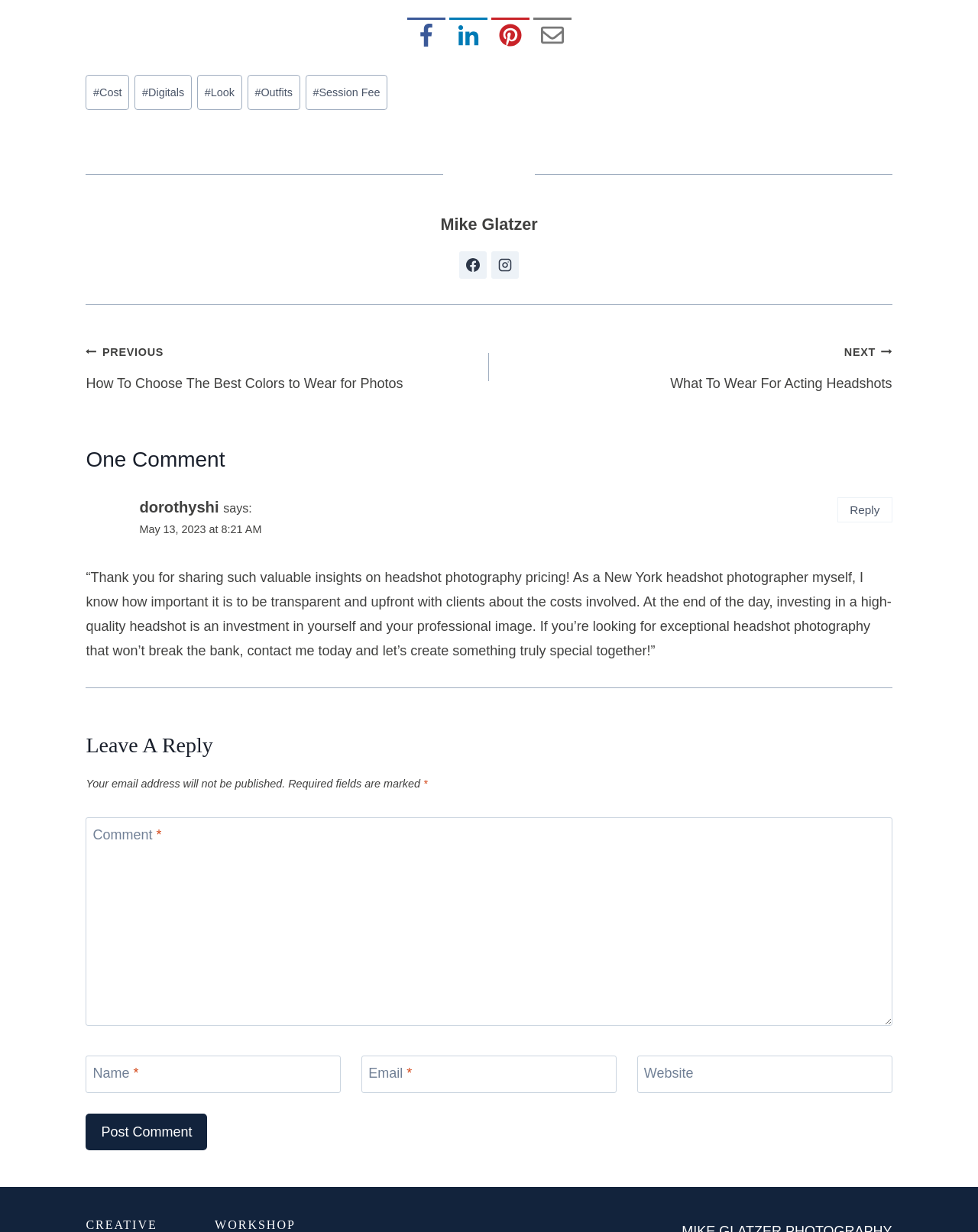What is the topic of the blog post?
Answer the question with just one word or phrase using the image.

Headshot photography pricing